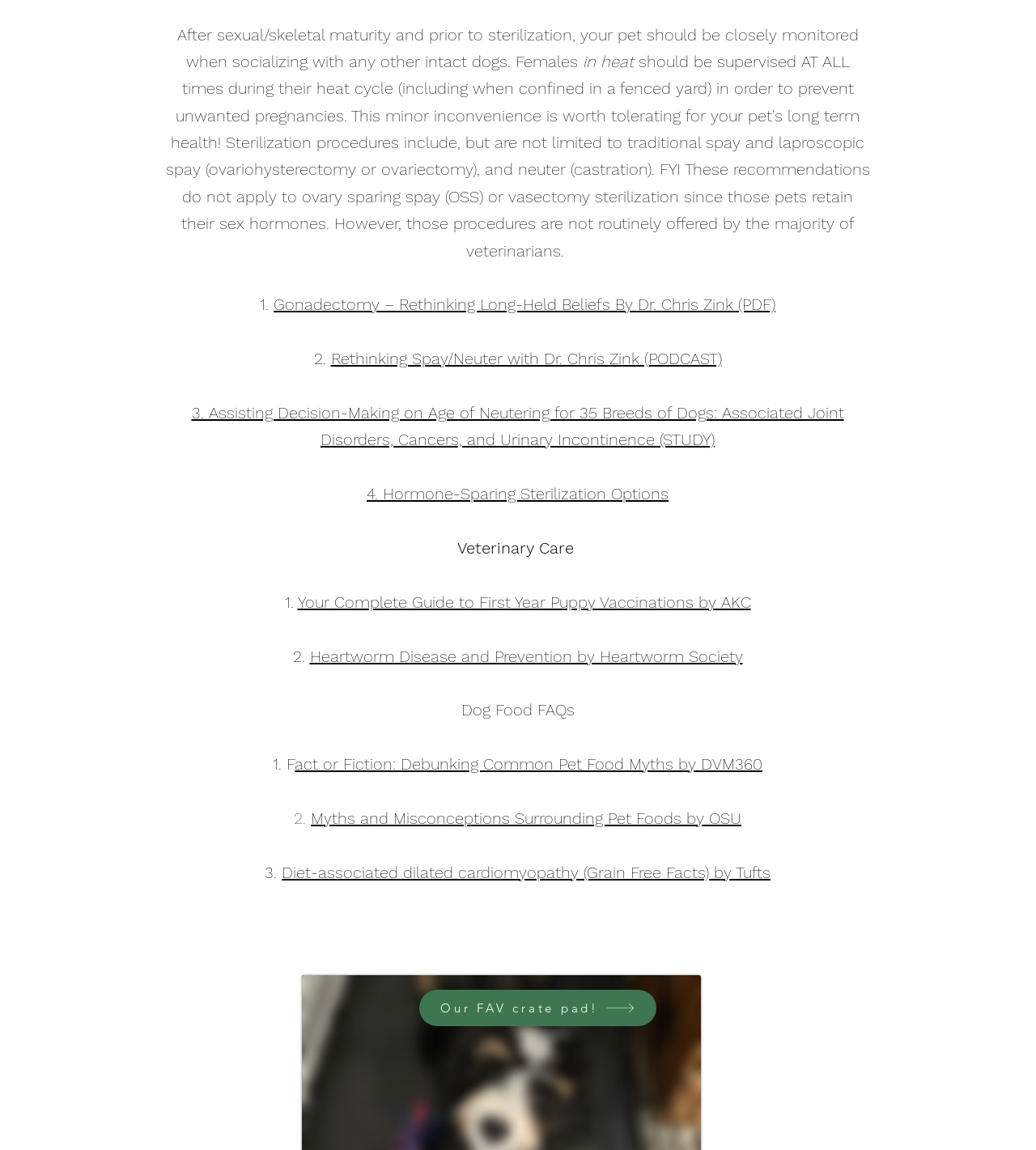What is the position of the link 'Rethinking Spay/Neuter with Dr. Chris Zink (PODCAST)'? Examine the screenshot and reply using just one word or a brief phrase.

Second